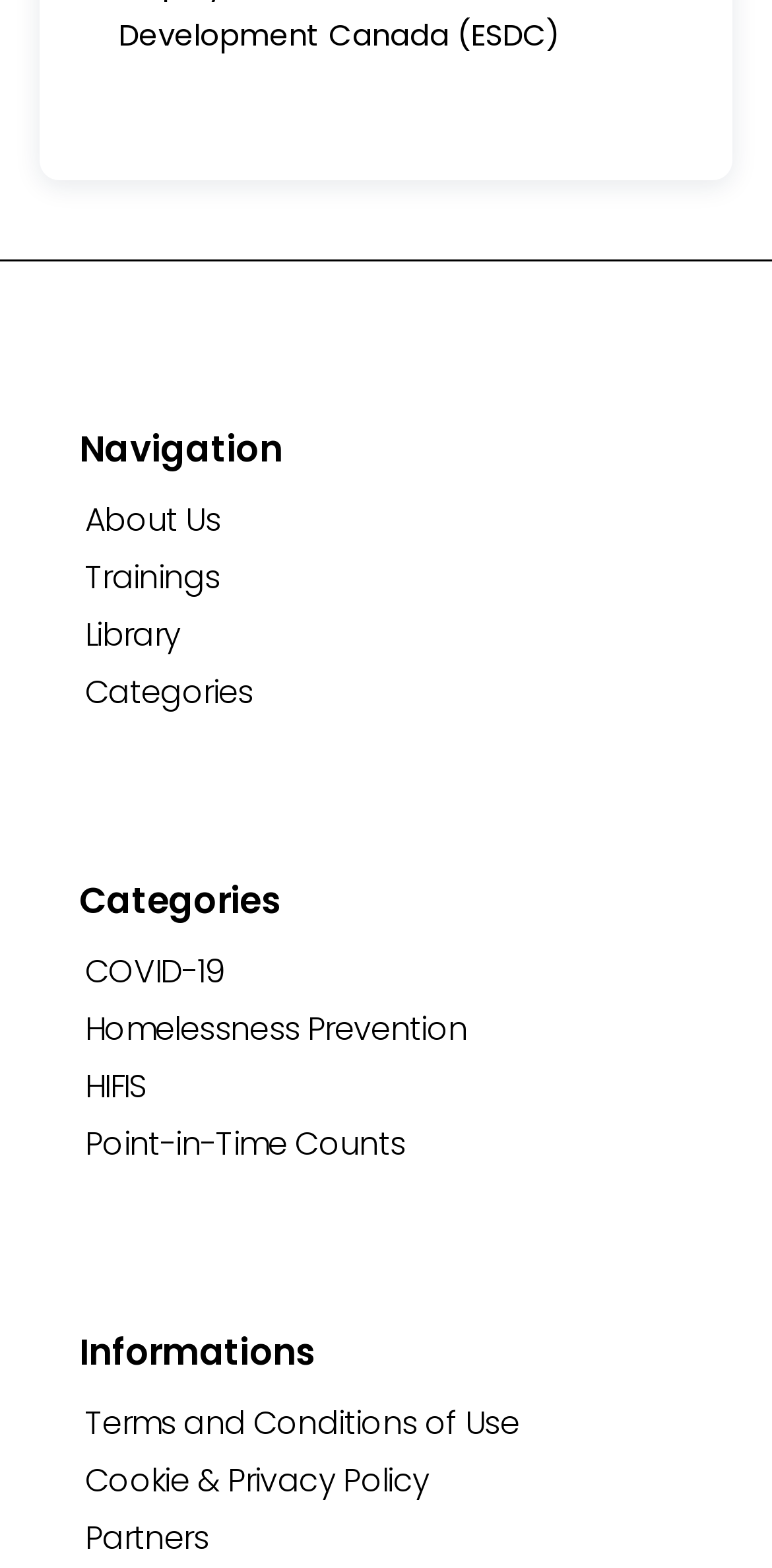Identify the bounding box coordinates of the section that should be clicked to achieve the task described: "Go to About Us page".

[0.085, 0.315, 0.915, 0.349]